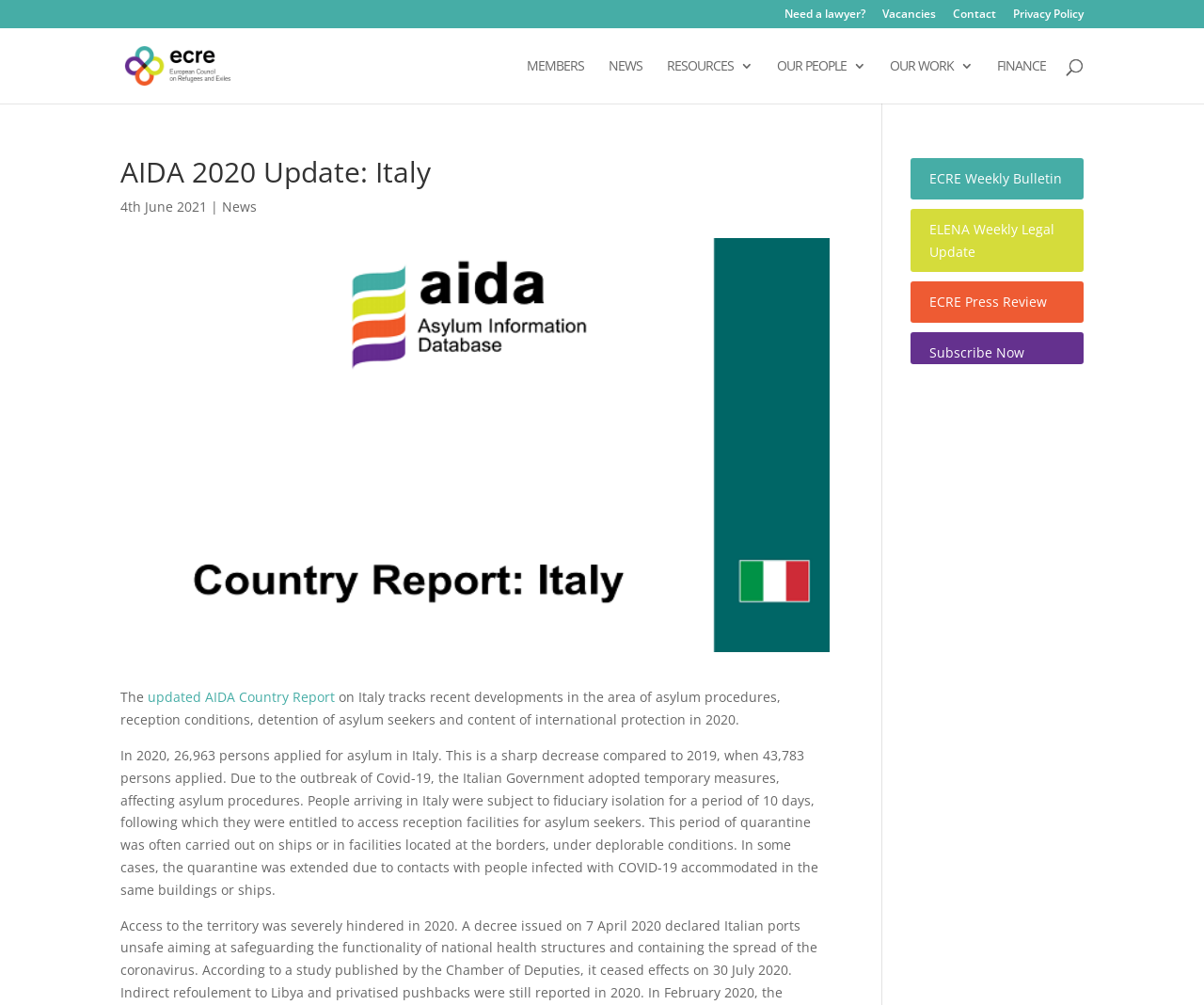Locate the bounding box coordinates of the clickable area to execute the instruction: "Search for something". Provide the coordinates as four float numbers between 0 and 1, represented as [left, top, right, bottom].

[0.1, 0.028, 0.9, 0.029]